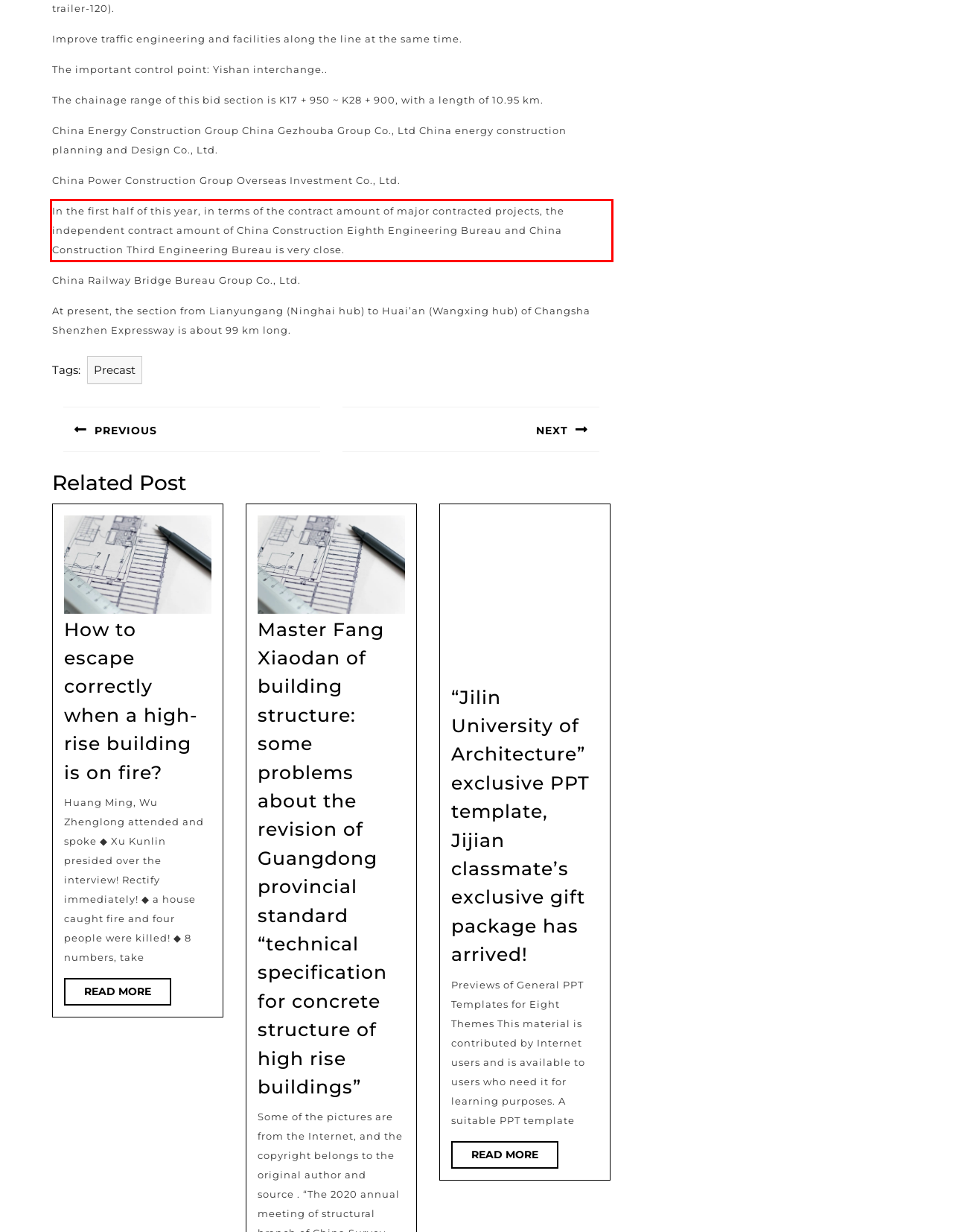Please use OCR to extract the text content from the red bounding box in the provided webpage screenshot.

In the first half of this year, in terms of the contract amount of major contracted projects, the independent contract amount of China Construction Eighth Engineering Bureau and China Construction Third Engineering Bureau is very close.